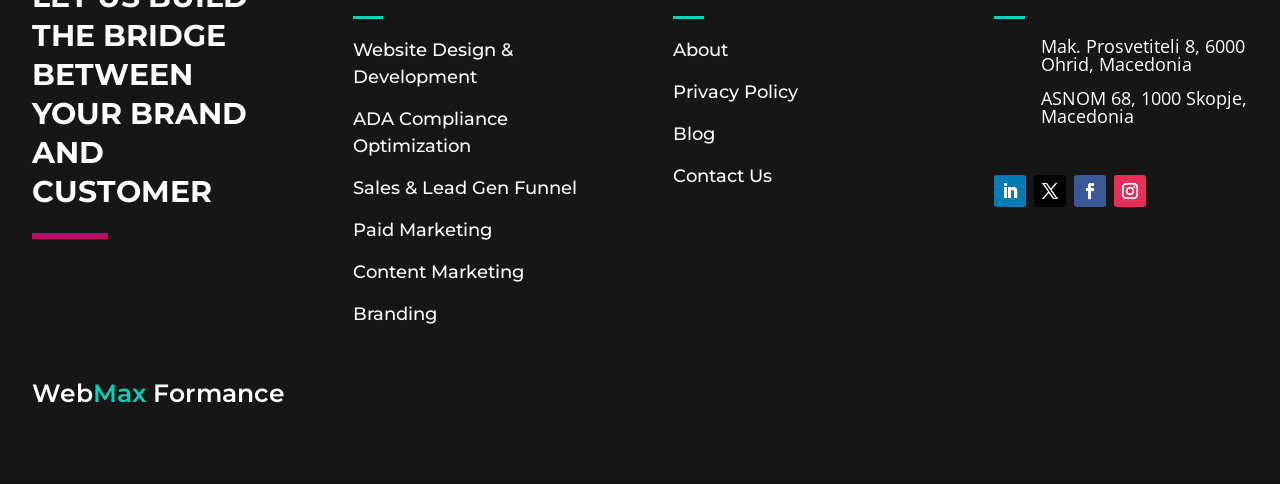Find the bounding box coordinates for the area you need to click to carry out the instruction: "Follow us on Facebook". The coordinates should be four float numbers between 0 and 1, indicated as [left, top, right, bottom].

None